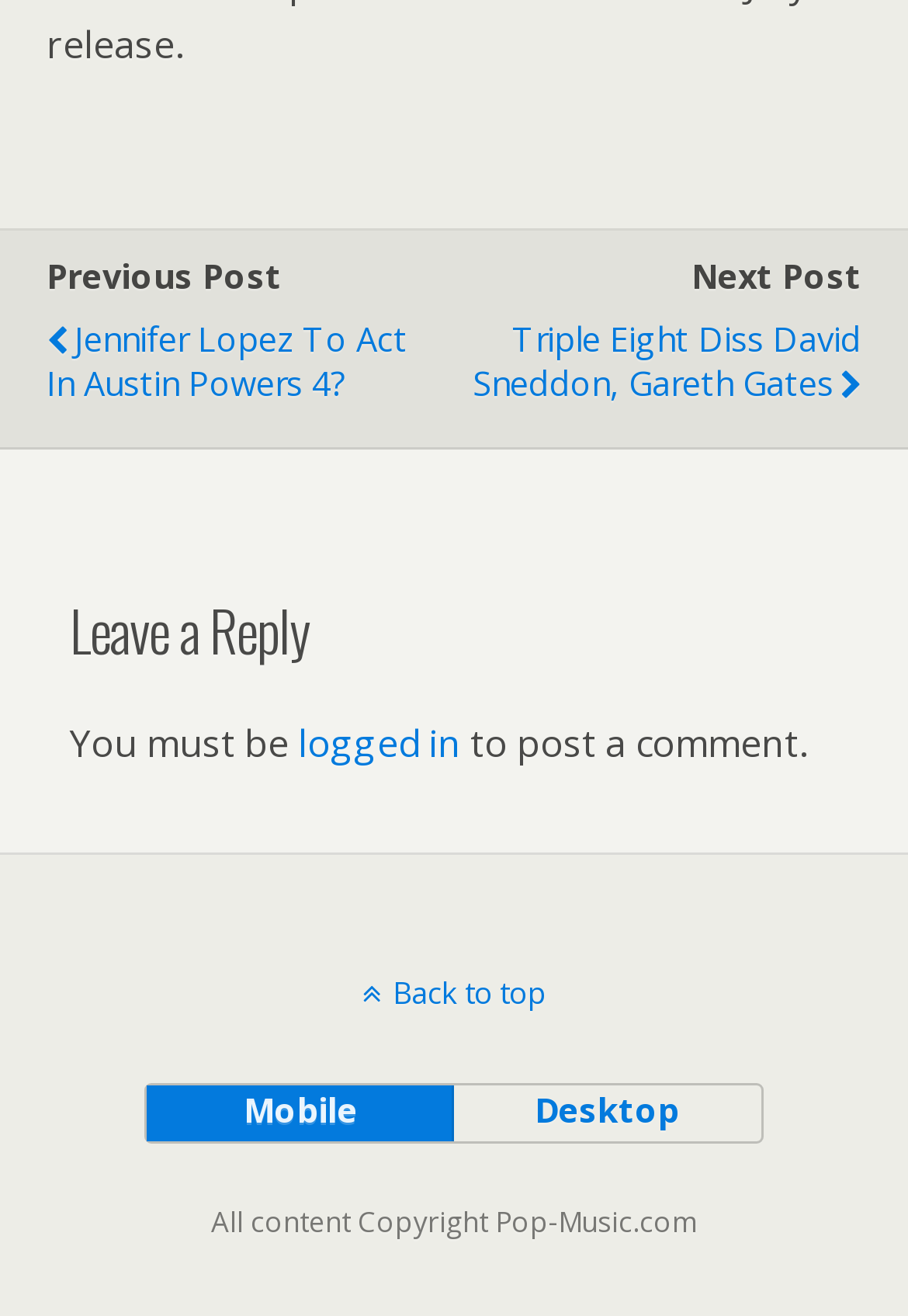Find the bounding box of the web element that fits this description: "Back to top".

[0.0, 0.739, 1.0, 0.77]